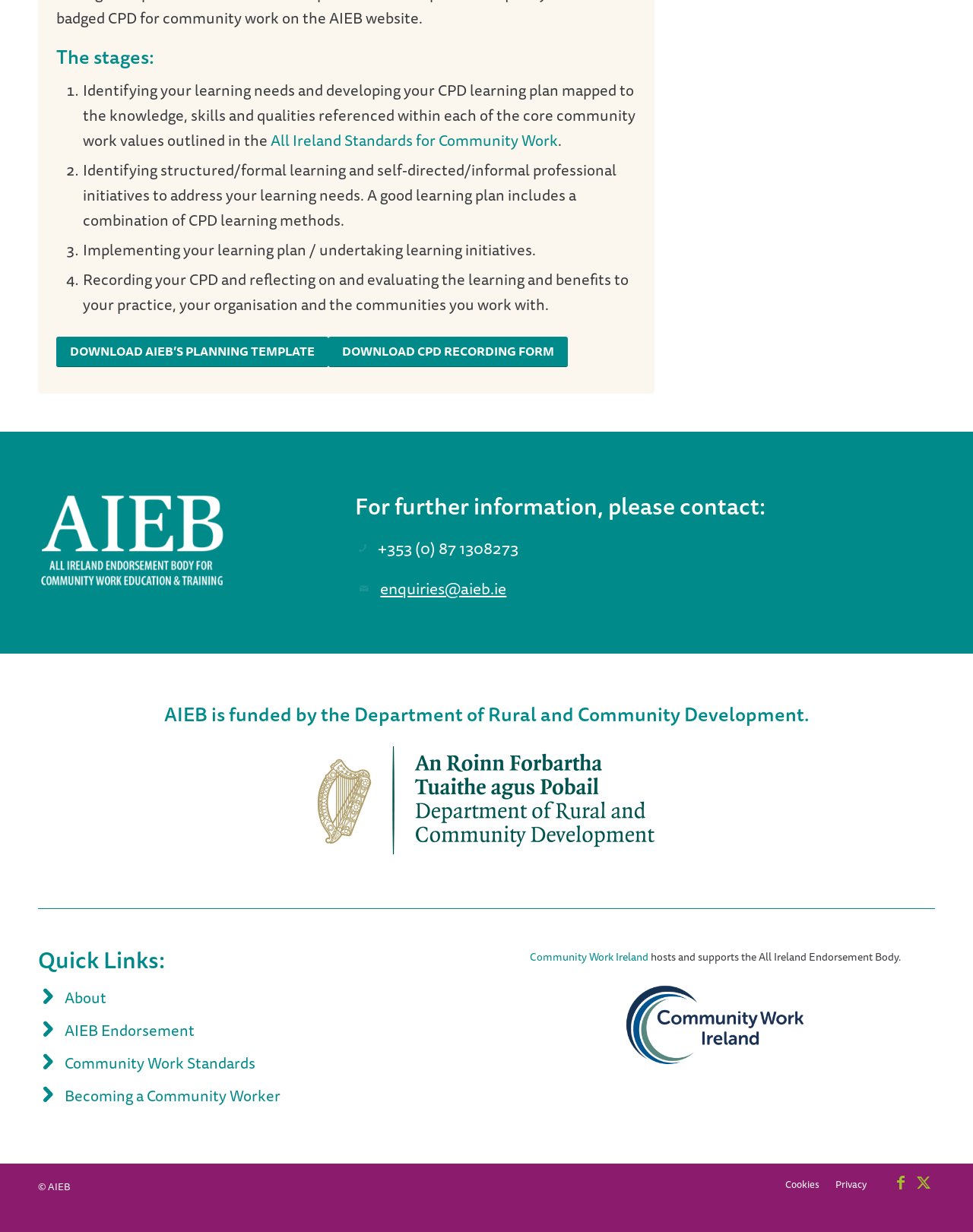What is the purpose of the 'DOWNLOAD CPD RECORDING FORM' link?
Please provide a single word or phrase in response based on the screenshot.

Recording CPD